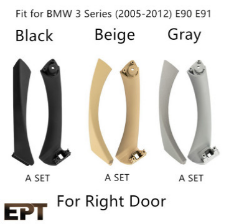Offer a thorough description of the image.

This image showcases a set of right door handles specifically designed for the BMW 3 Series models E90 and E91, produced between 2005 and 2012. The handles are presented in three distinct color options: Black, Beige, and Gray, each labeled "A SET" to indicate that they are sold as a complete set. The bottom section features the brand logo "EPT," providing a clear indication of the product’s manufacturer. The overall layout emphasizes the compatibility and versatility of these handles for enhancing the interior aesthetics of the BMW 3 Series.